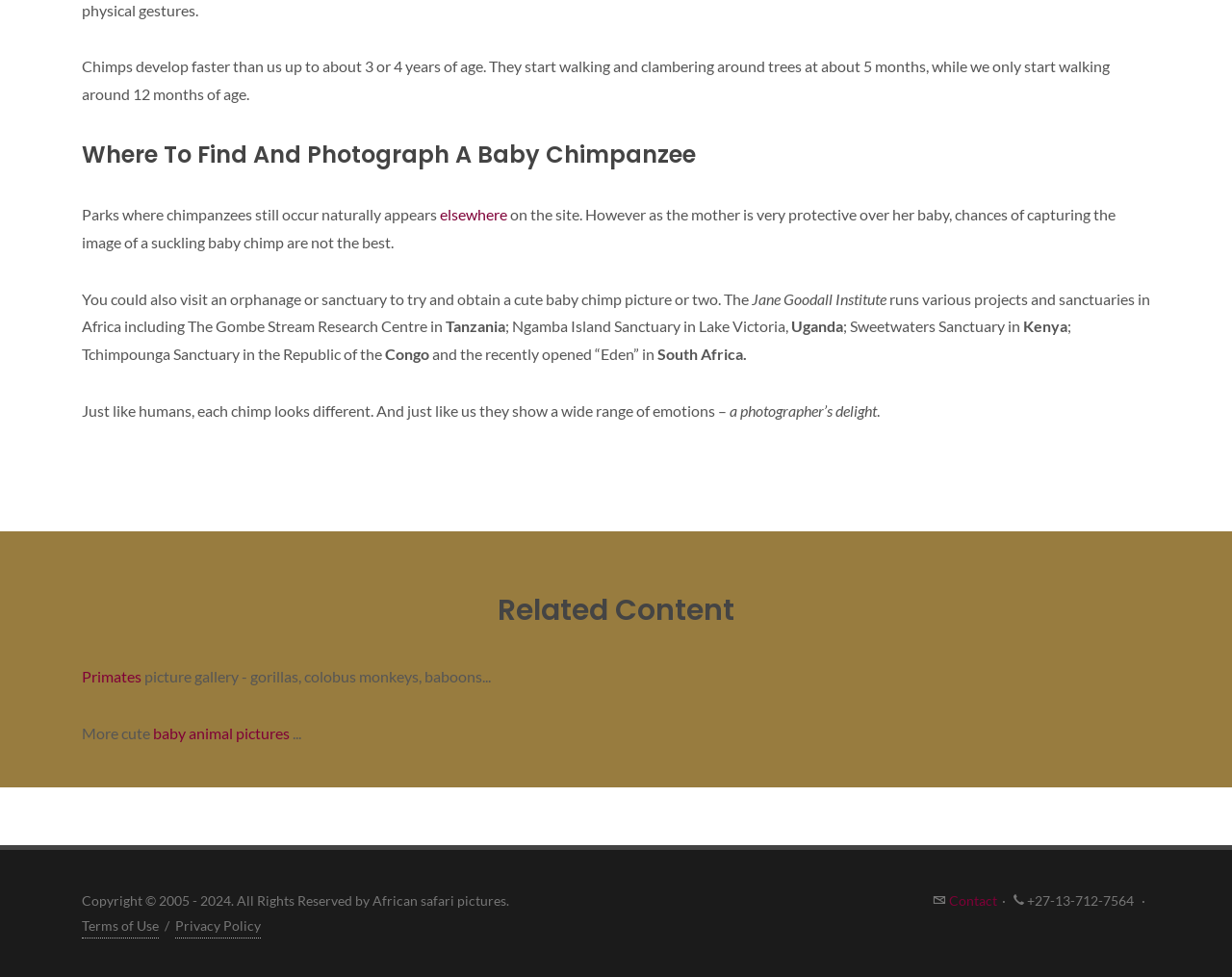Please give a concise answer to this question using a single word or phrase: 
What is the copyright year range of the webpage?

2005-2024